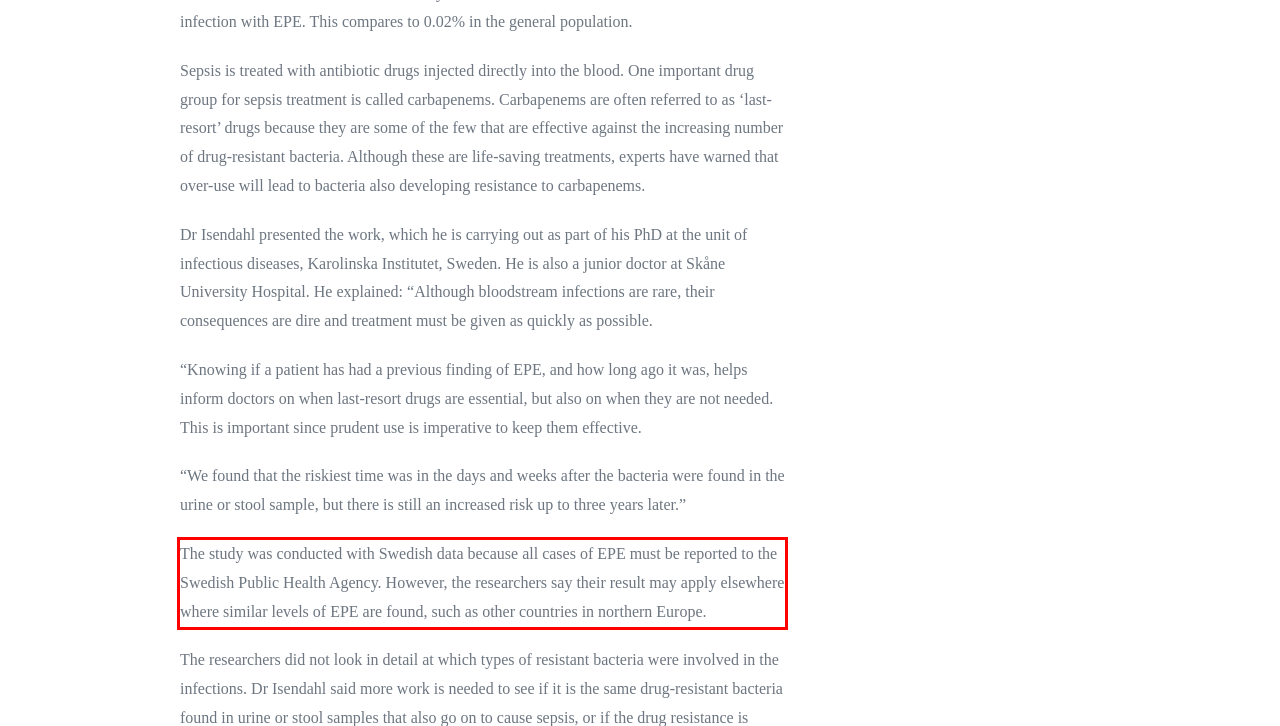You have a webpage screenshot with a red rectangle surrounding a UI element. Extract the text content from within this red bounding box.

The study was conducted with Swedish data because all cases of EPE must be reported to the Swedish Public Health Agency. However, the researchers say their result may apply elsewhere where similar levels of EPE are found, such as other countries in northern Europe.